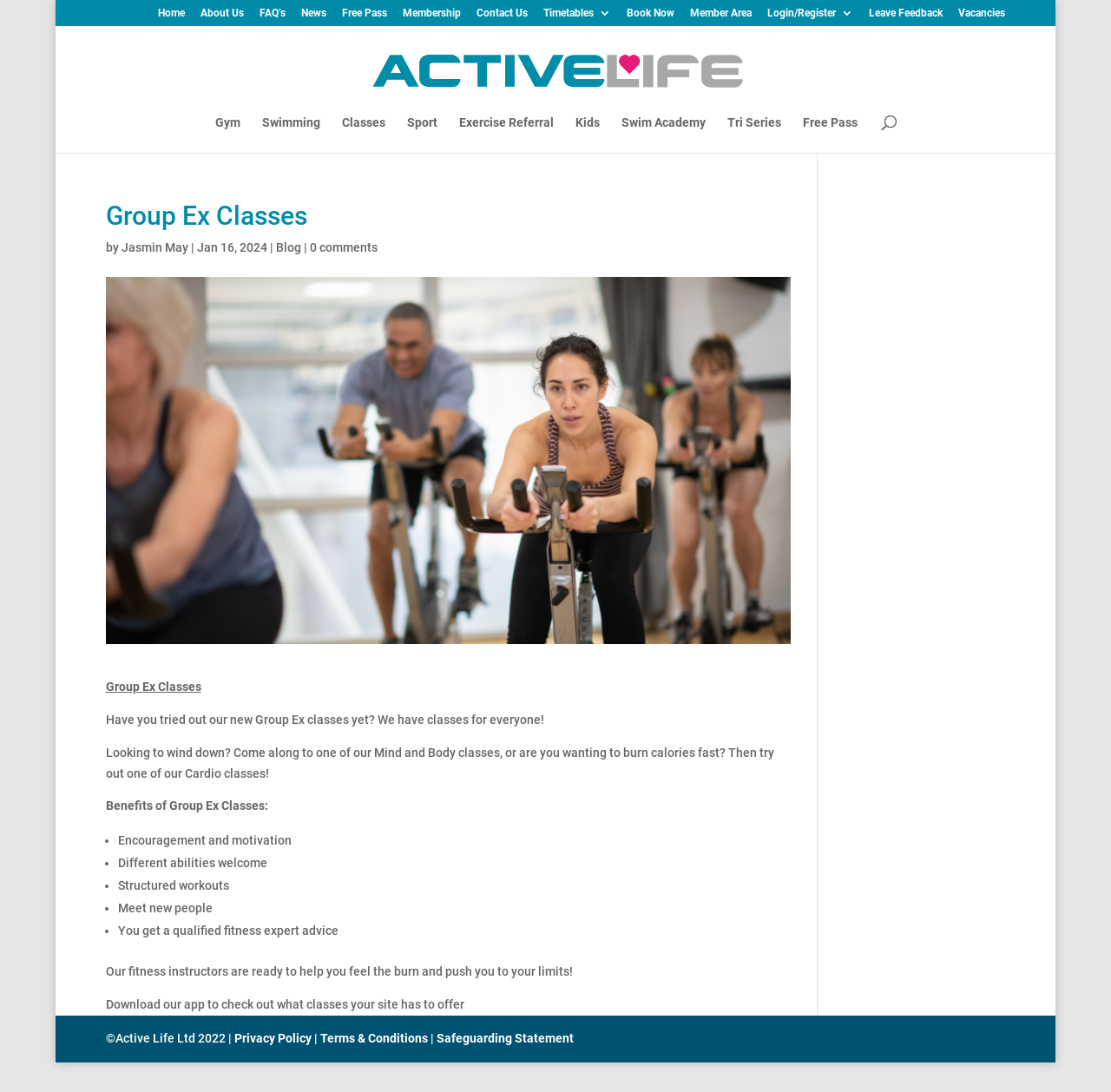Find the bounding box of the web element that fits this description: "Terms & Conditions".

[0.288, 0.944, 0.385, 0.957]